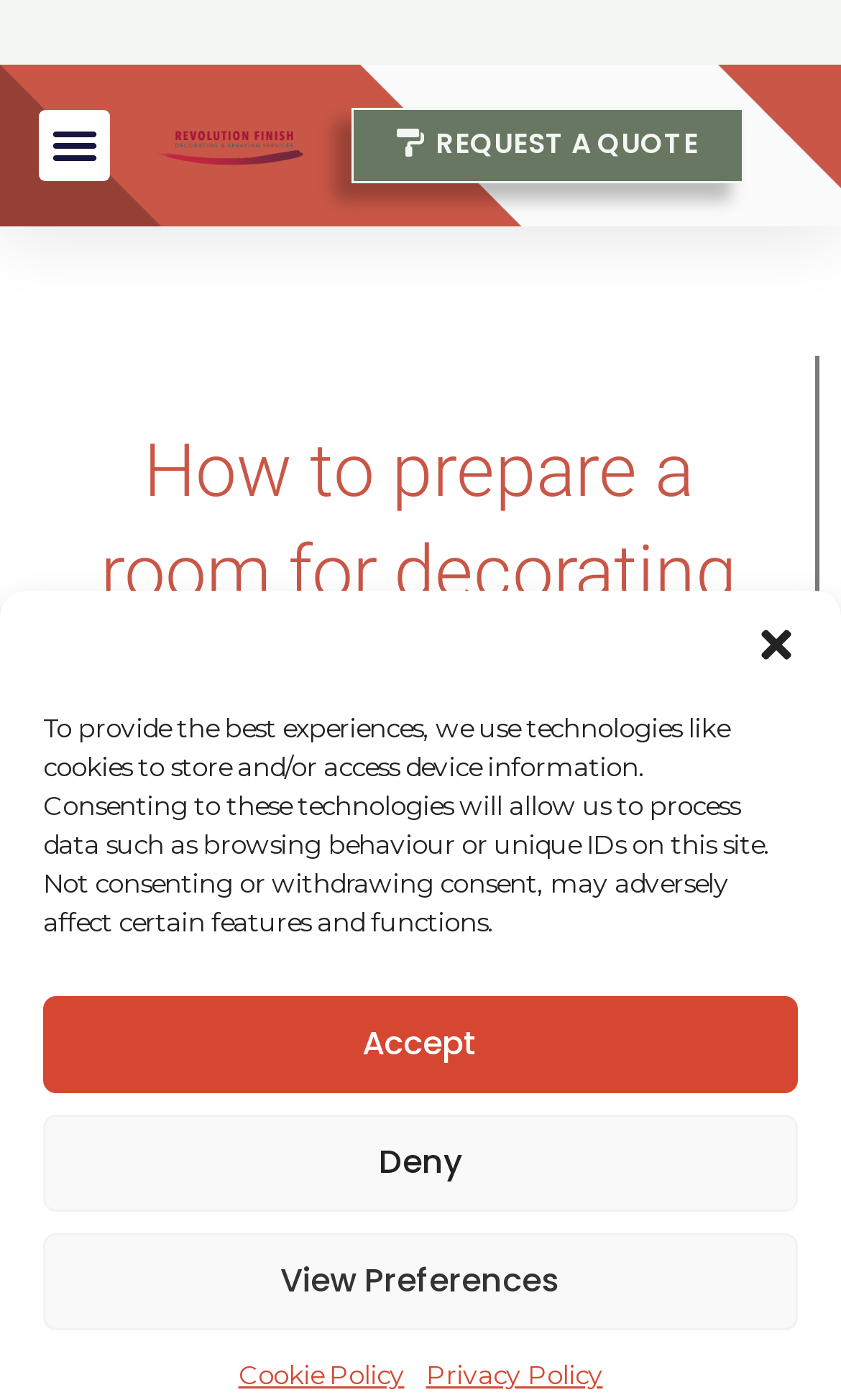Provide a one-word or short-phrase response to the question:
What is the topic of the main image?

prepare a room for decorating